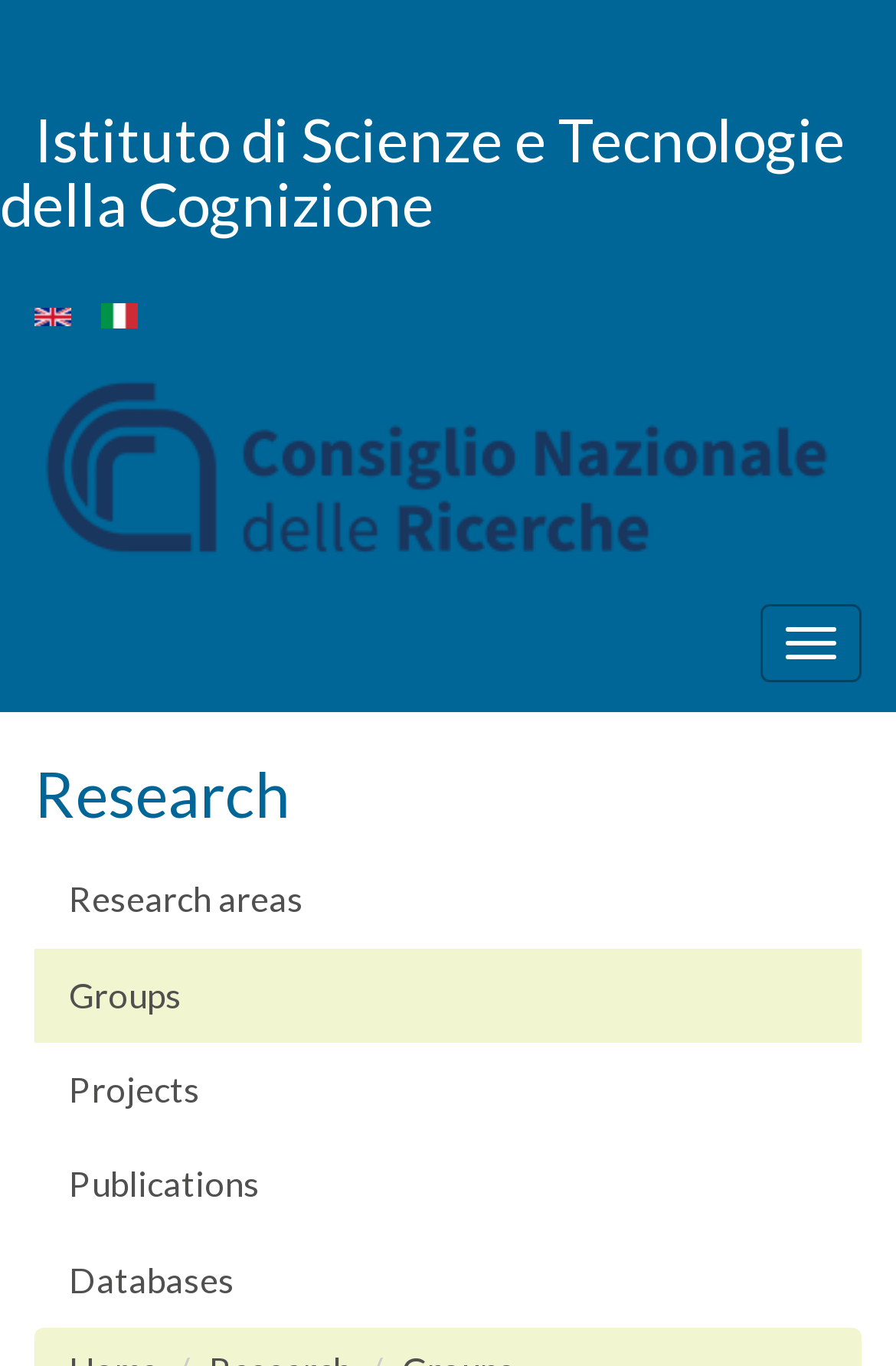Bounding box coordinates should be in the format (top-left x, top-left y, bottom-right x, bottom-right y) and all values should be floating point numbers between 0 and 1. Determine the bounding box coordinate for the UI element described as: Databases

[0.038, 0.903, 0.962, 0.972]